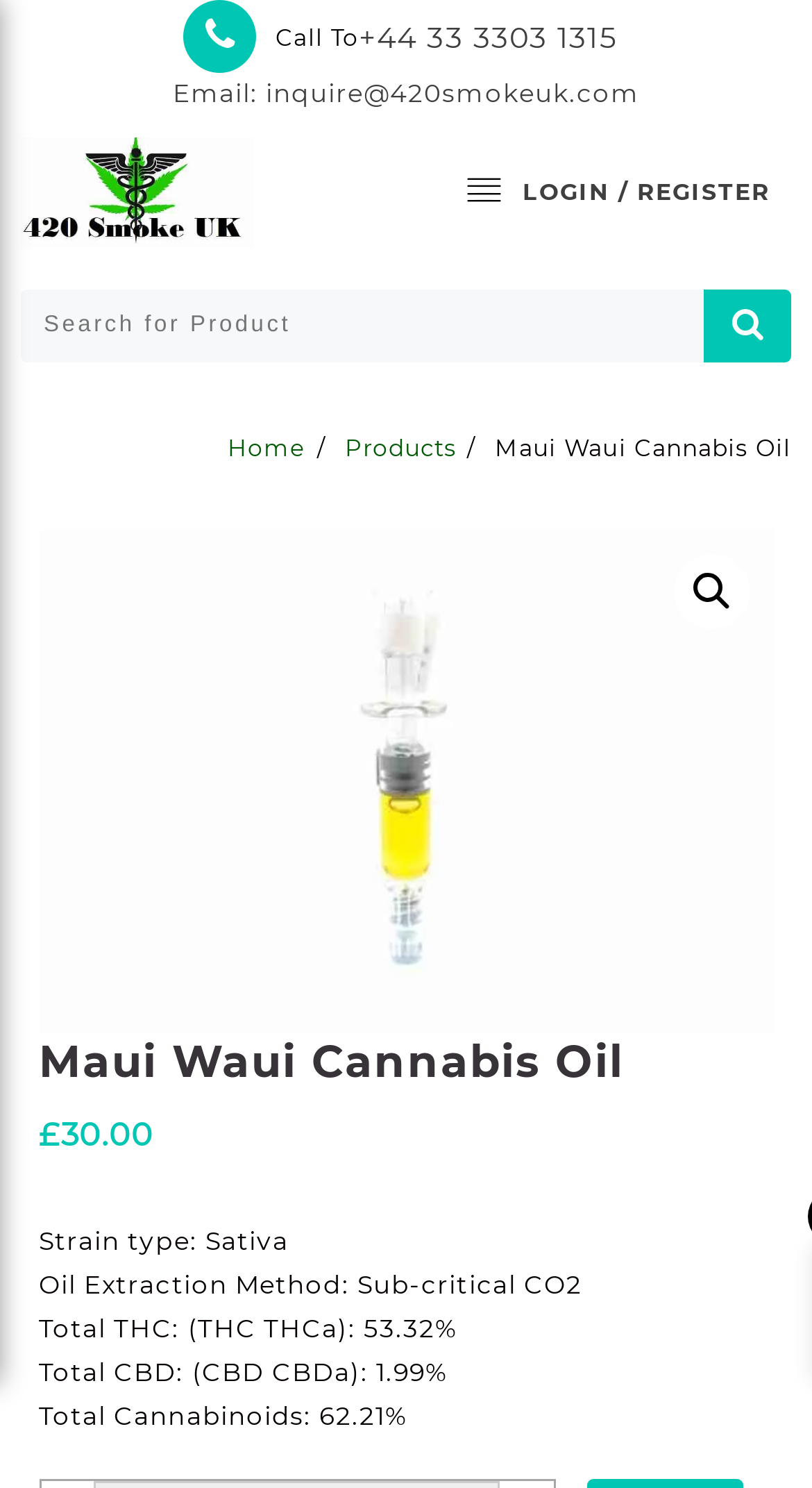What is the total THC percentage of Maui Waui Cannabis Oil?
Examine the screenshot and reply with a single word or phrase.

53.32%